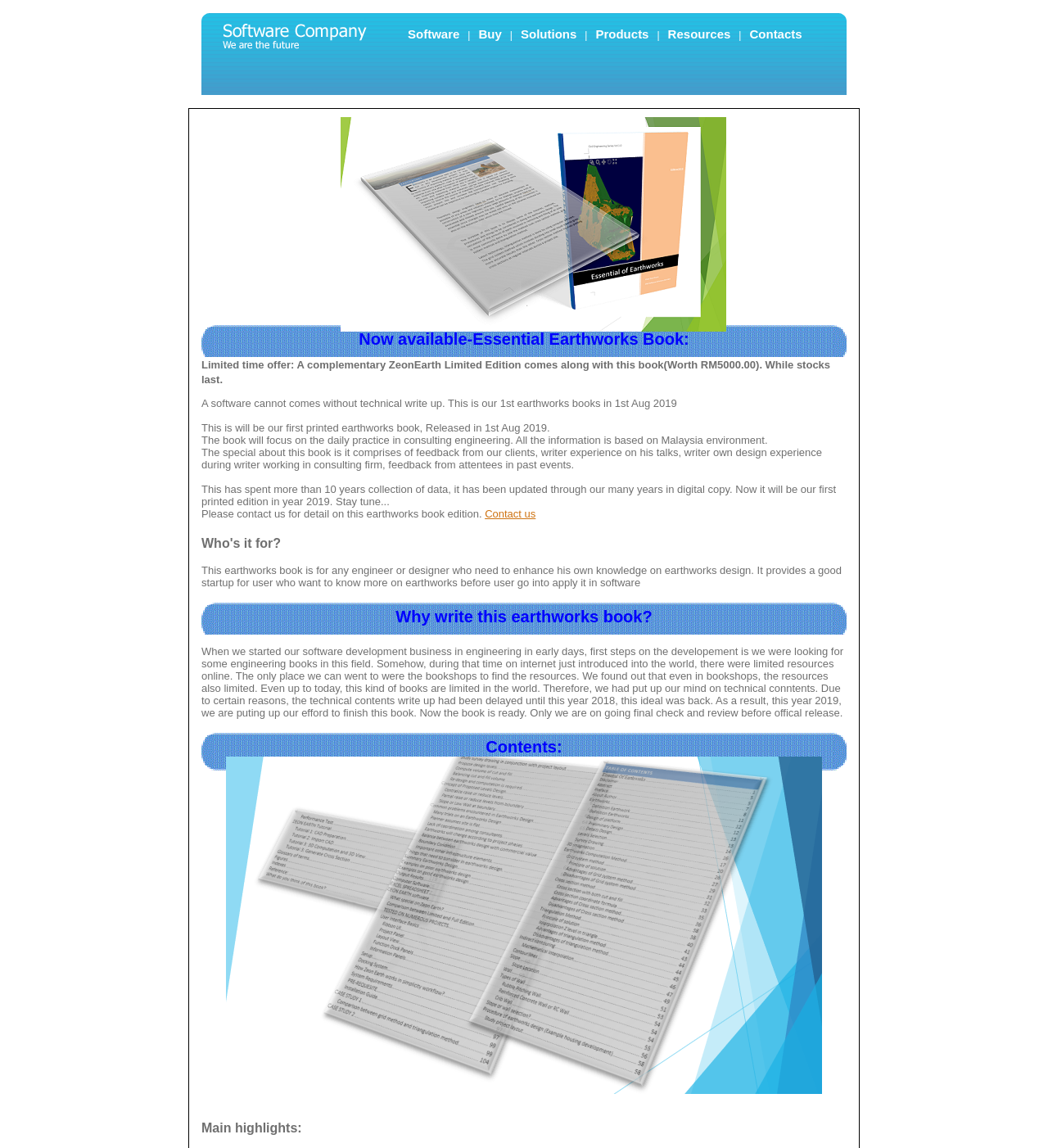Explain the webpage in detail, including its primary components.

The webpage is about a software company, Zeon Earth, that offers a book on earthworks design. At the top of the page, there is a heading that reads "Software Company" with a link and an image next to it. Below this, there are several links to different sections of the website, including "Software", "Buy", "Solutions", "Products", "Resources", and "Contacts".

The main content of the page is about the earthworks book, which is now available. There is a heading that reads "Now available-Essential Earthworks Book:" and an image of the book cover. Below this, there is a limited time offer announcement, stating that a complementary ZeonEarth Limited Edition comes with the book, worth RM5000.00, while stocks last.

The page then provides a brief introduction to the book, stating that it is the company's first printed earthworks book, released in 1st Aug 2019, and that it focuses on the daily practice in consulting engineering, with information based on the Malaysia environment. The book also includes feedback from clients, the writer's experience, and design experience during his time working in a consulting firm.

There are several paragraphs of text that provide more information about the book, including its contents, who it is for, and why it was written. The book is intended for engineers or designers who need to enhance their knowledge on earthworks design and provides a good startup for users who want to know more about earthworks before applying it in software.

At the bottom of the page, there is a heading that reads "Contents:" with a link to the book's contents, accompanied by an image. Finally, there is a heading that reads "Main highlights:" but it does not appear to have any corresponding content.